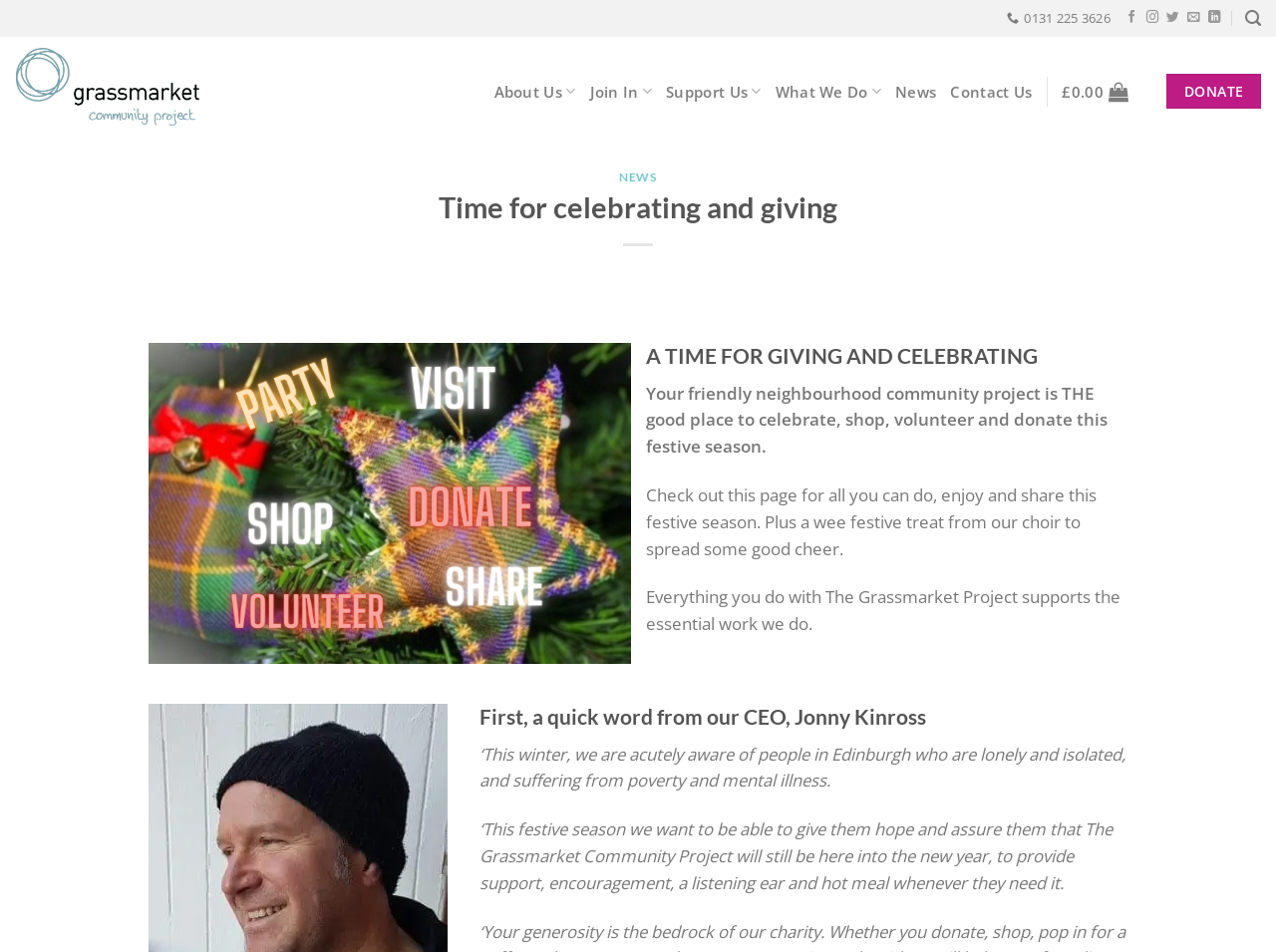Please give a concise answer to this question using a single word or phrase: 
What is the purpose of the community project?

To support people in need